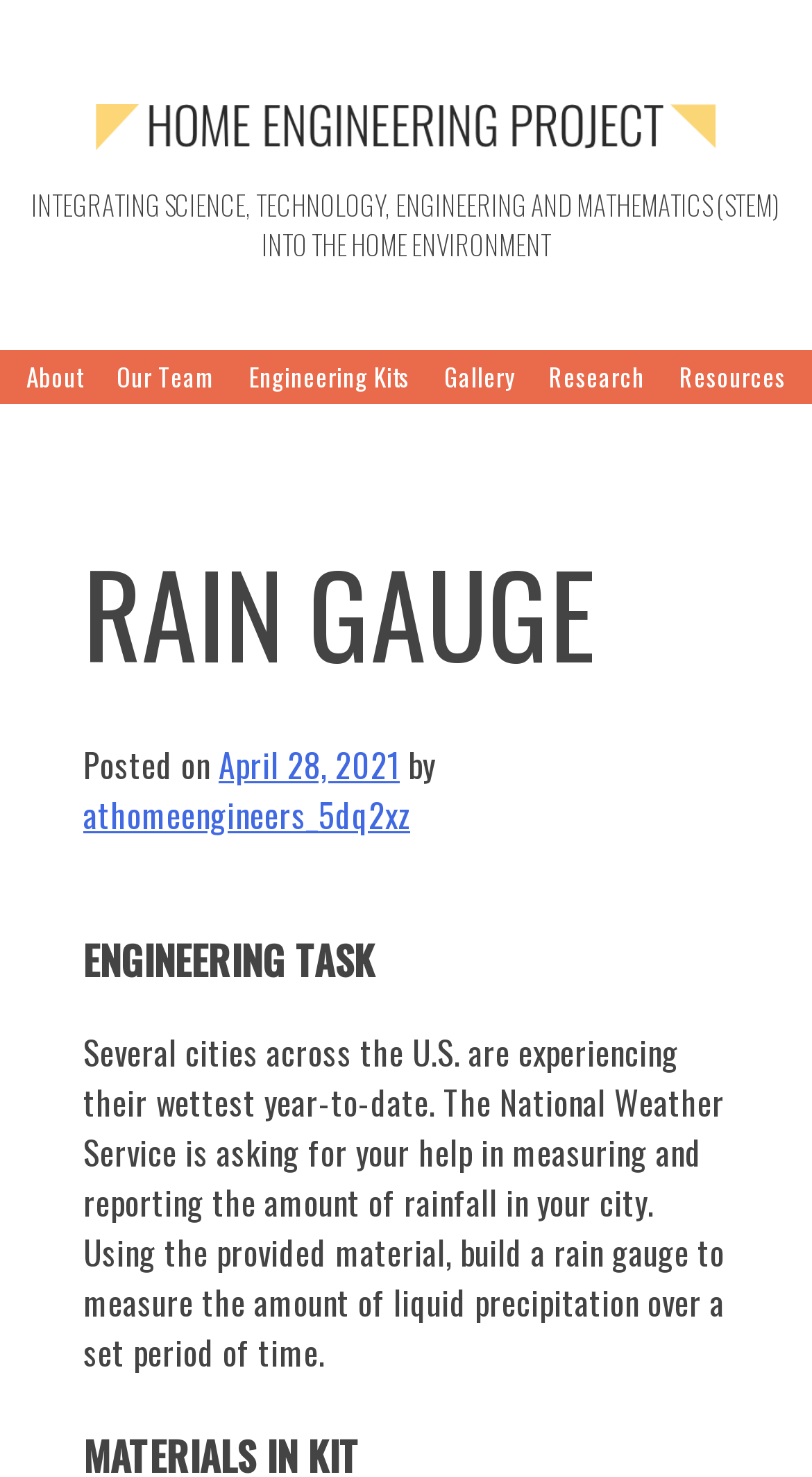Based on the element description: "athomeengineers_5dq2xz", identify the bounding box coordinates for this UI element. The coordinates must be four float numbers between 0 and 1, listed as [left, top, right, bottom].

[0.103, 0.534, 0.505, 0.568]